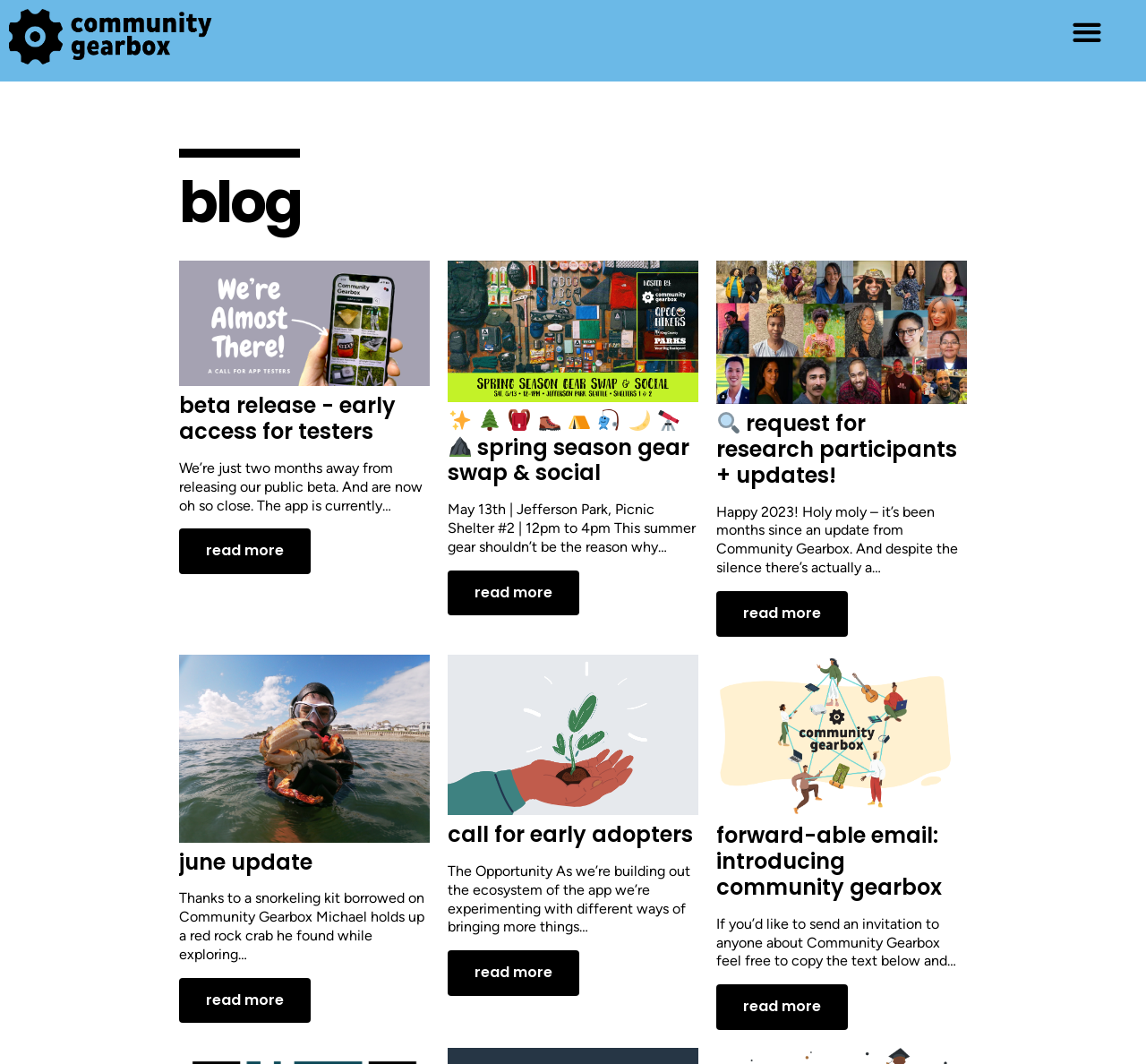Please give a concise answer to this question using a single word or phrase: 
How many months away is the public beta release?

Two months